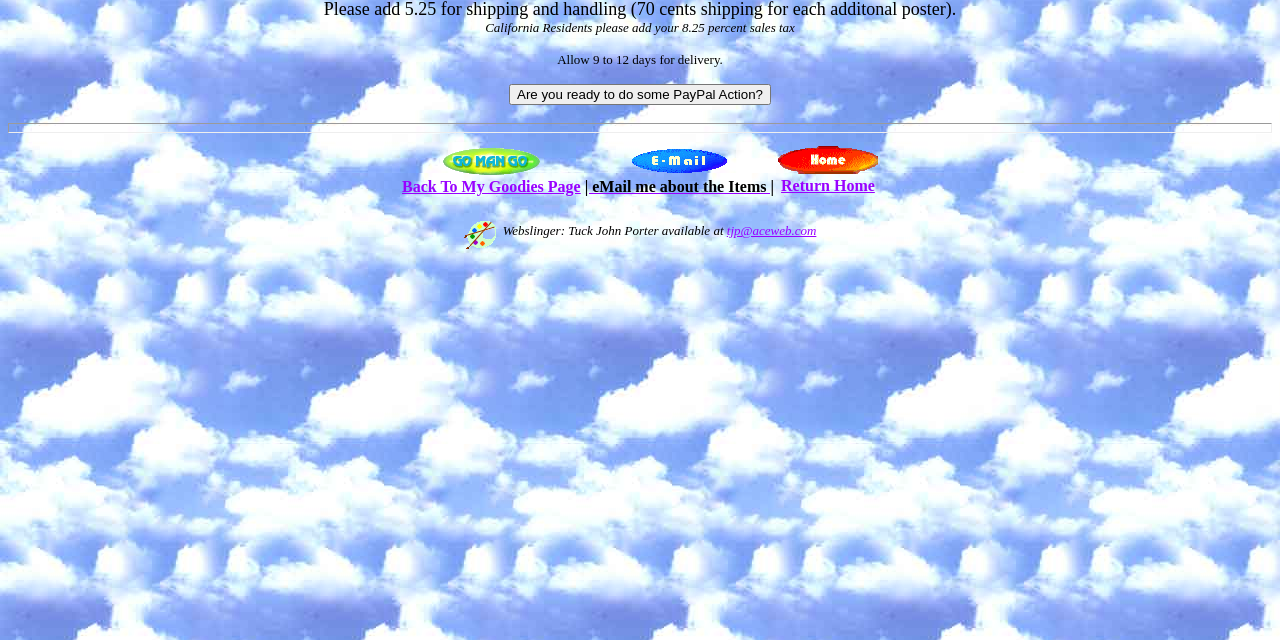Find the bounding box coordinates for the UI element whose description is: "tjp@aceweb.com". The coordinates should be four float numbers between 0 and 1, in the format [left, top, right, bottom].

[0.568, 0.348, 0.638, 0.371]